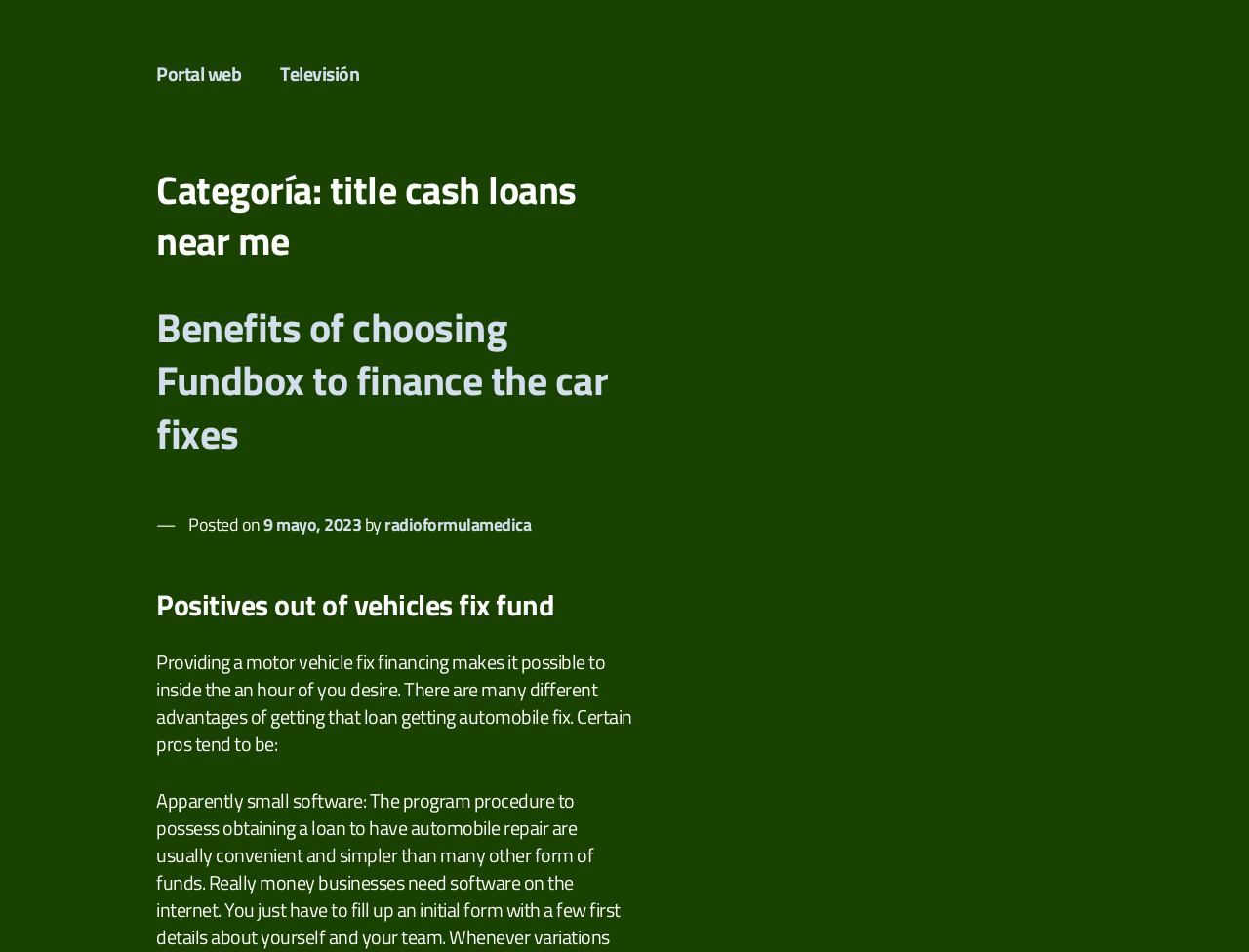Reply to the question with a single word or phrase:
What is the benefit of providing a motor vehicle fix financing?

it makes it possible in an hour